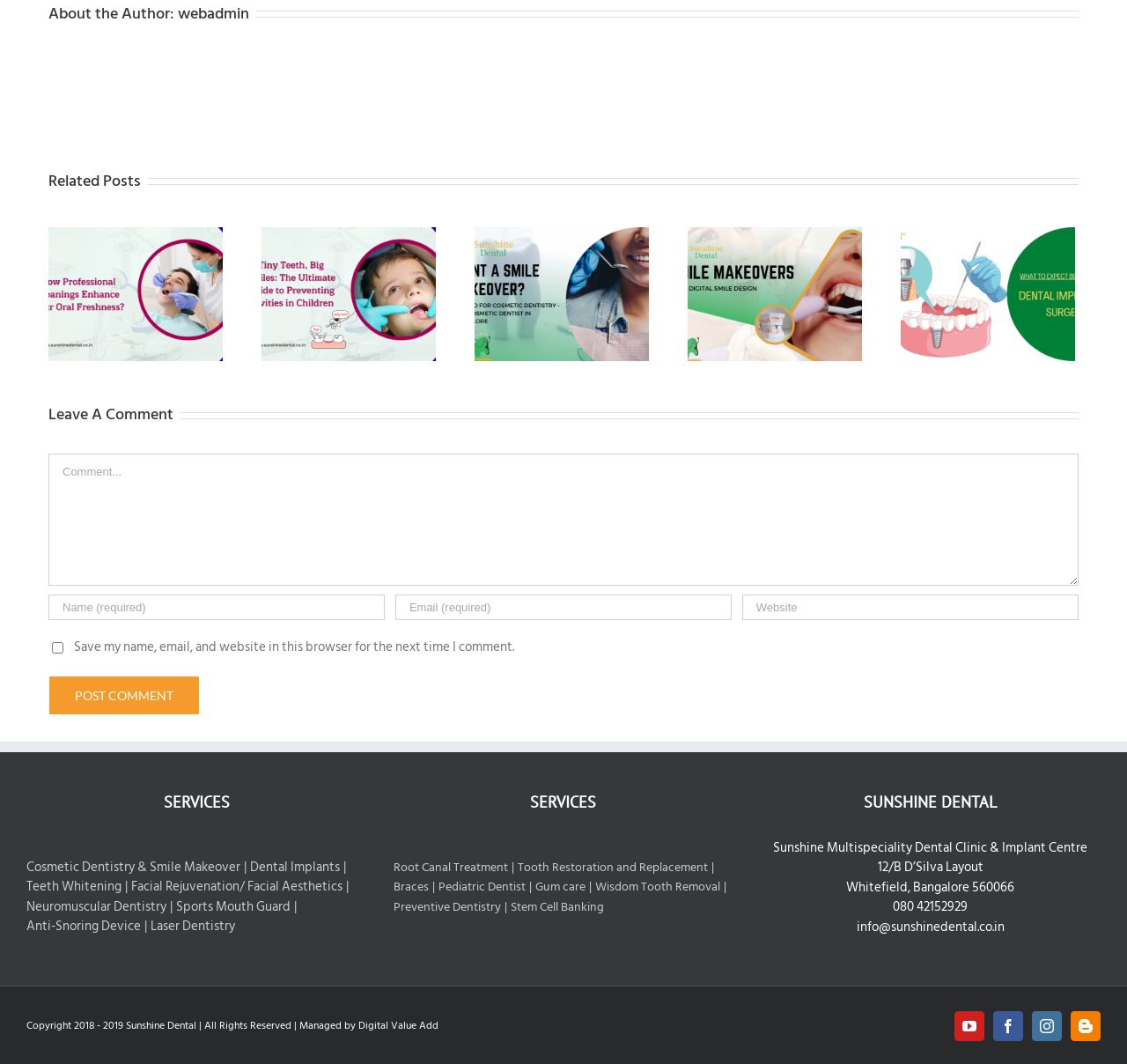Please determine the bounding box coordinates of the element's region to click for the following instruction: "Click the 'Cosmetic Dentistry & Smile Makeover' link".

[0.023, 0.806, 0.222, 0.825]